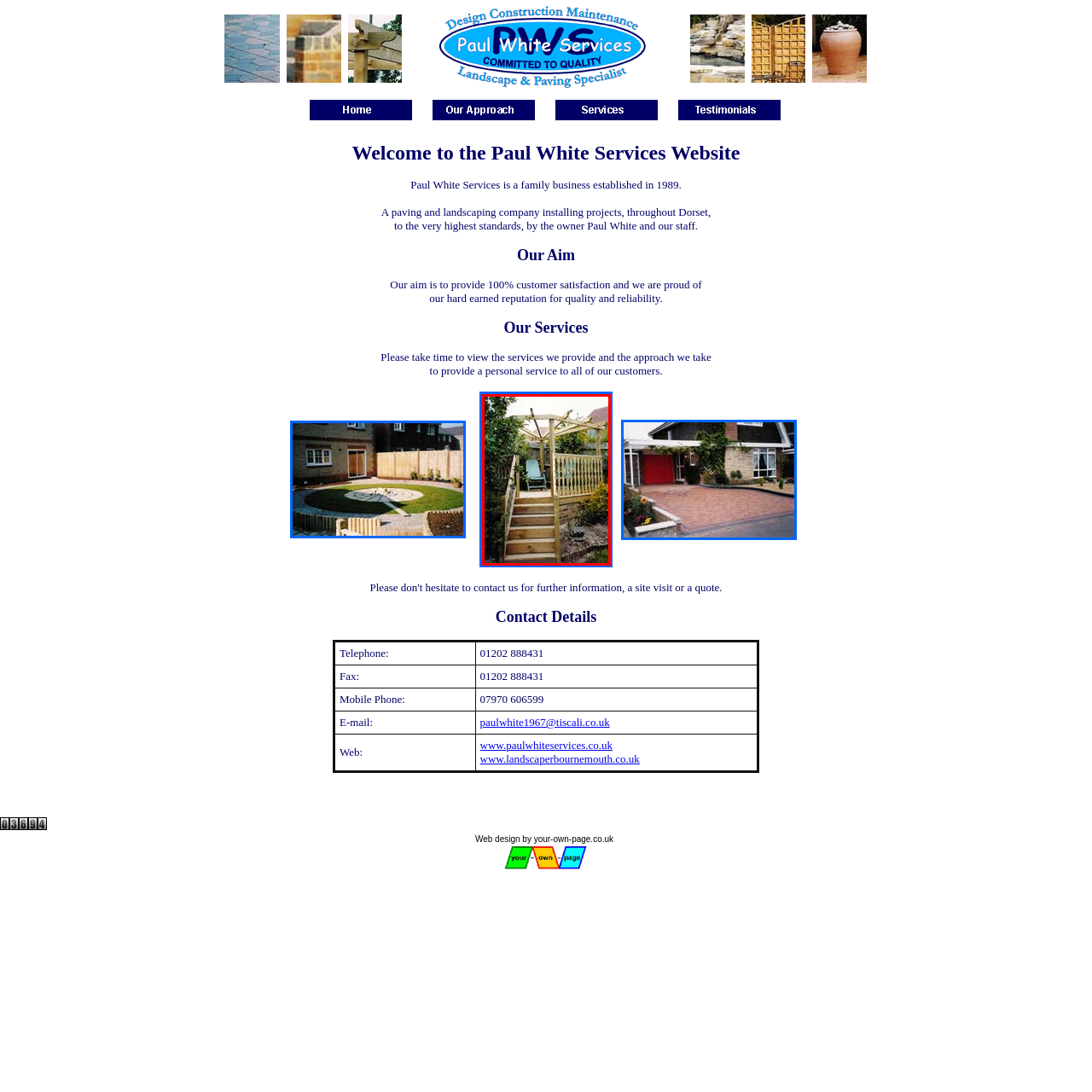Direct your attention to the image encased in a red frame, How many chairs are on the deck? Please answer in one word or a brief phrase.

one